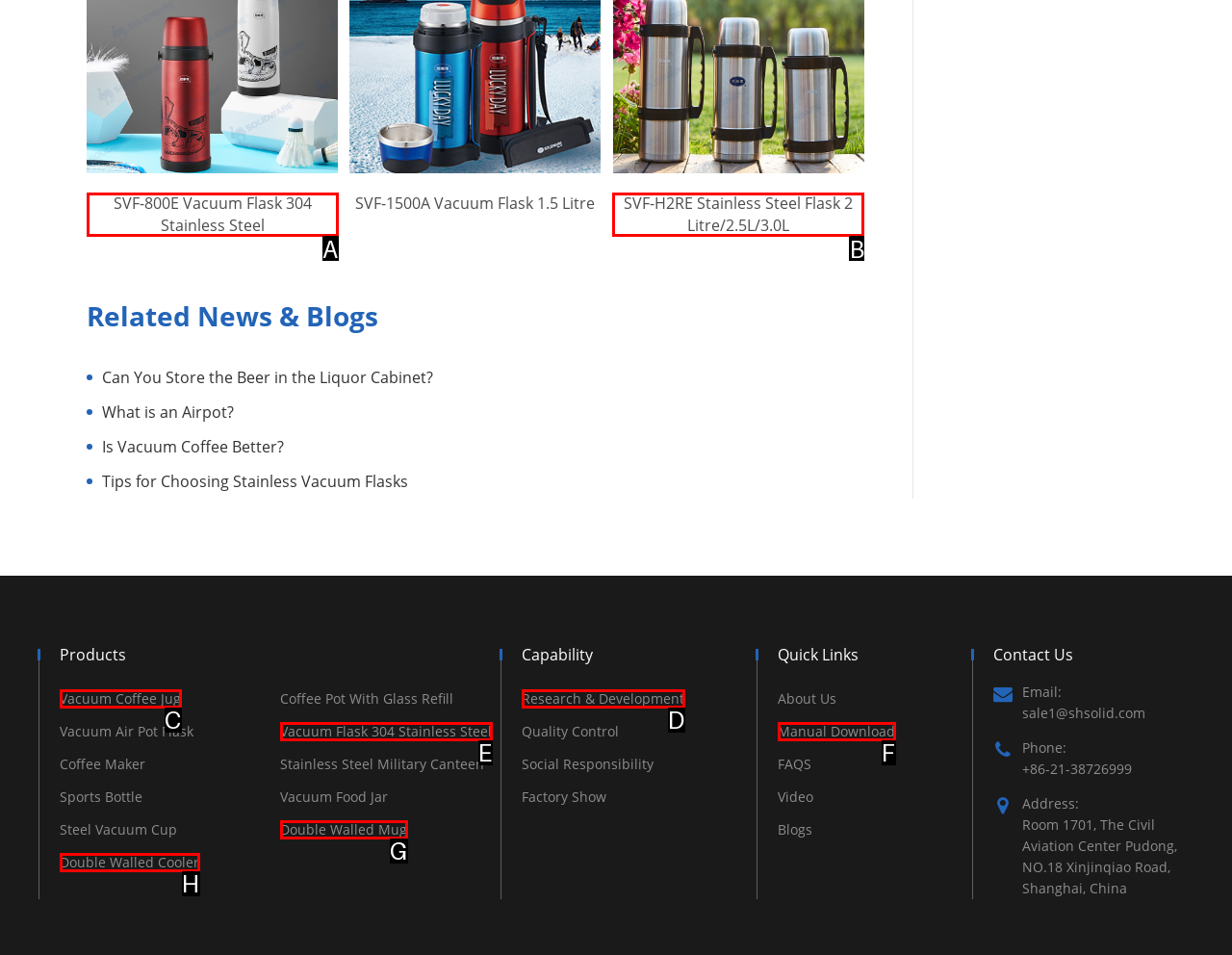Determine which HTML element fits the description: Double Walled Cooler. Answer with the letter corresponding to the correct choice.

H